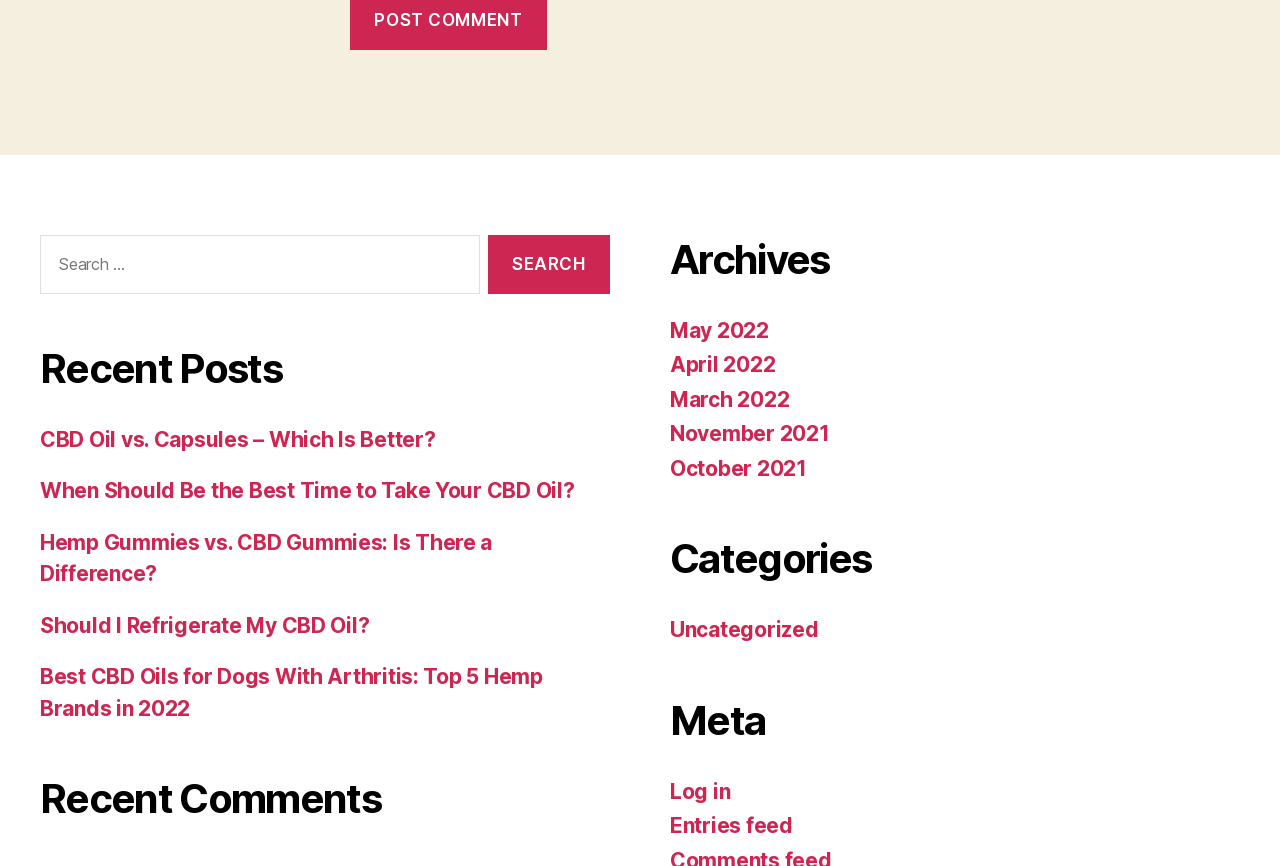What is the category of the only category listed?
Craft a detailed and extensive response to the question.

I looked at the link under the 'Categories' heading, and the category is 'Uncategorized'.